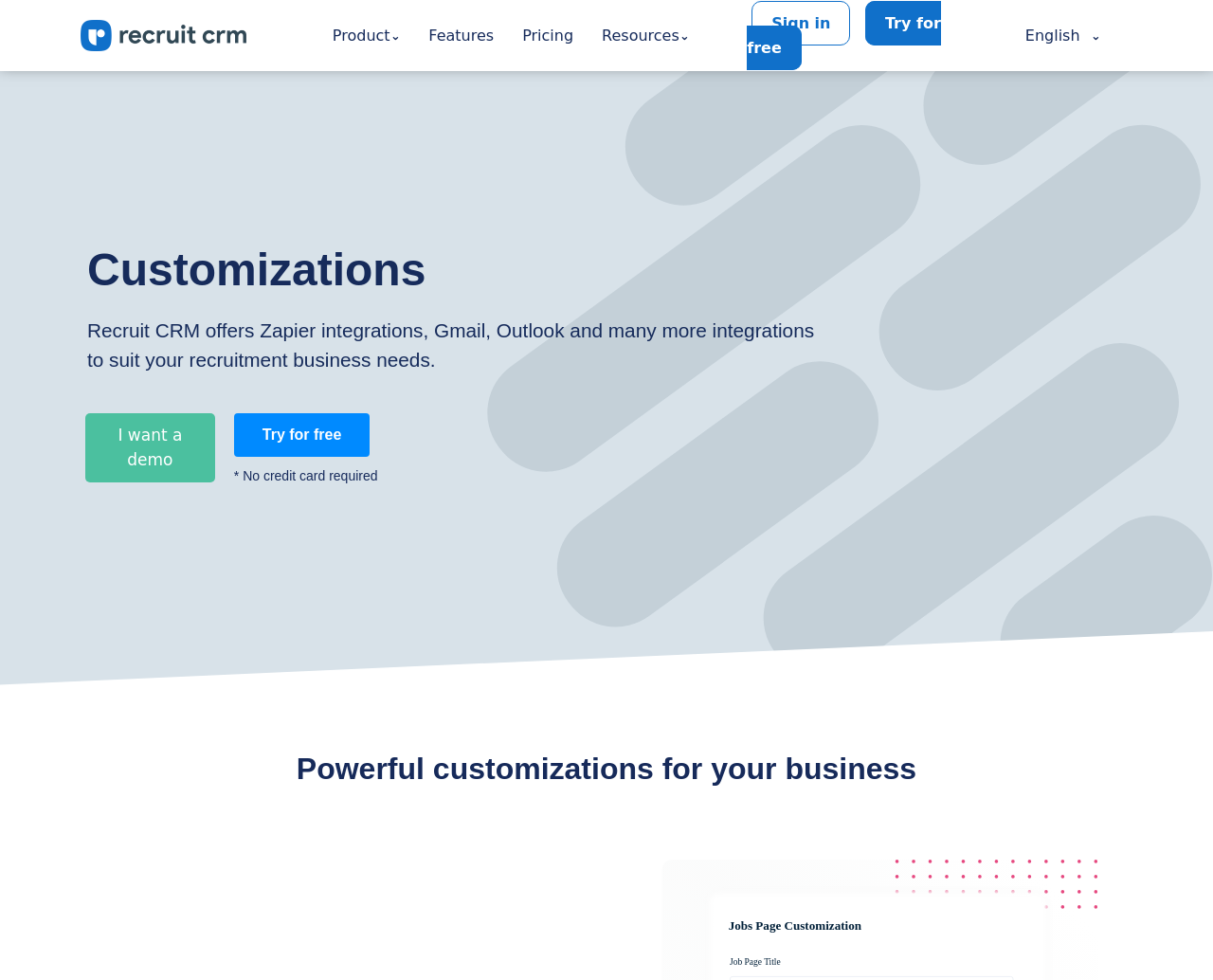Construct a thorough caption encompassing all aspects of the webpage.

The webpage is about Recruit CRM, a recruitment business solution. At the top left corner, there is a logo of Recruit CRM. Below the logo, there is a navigation menu with links to "Product", "Features", "Pricing", and "Resources". On the top right corner, there are links to "Sign in" and "Try for free". Next to these links, there is a dropdown menu for language selection, currently set to "English".

The main content of the page is divided into two sections. The first section has a heading "Customizations" and a brief description of Recruit CRM's features, stating that it offers Zapier integrations, Gmail, Outlook, and many more integrations to suit recruitment business needs. Below this description, there are two calls-to-action: a button "I want a demo" and a link "Try for free" with a note that no credit card is required.

The second section has a heading "Powerful customizations for your business" and appears to be a subheading or a subtitle. There are no other elements or content in this section. Overall, the webpage has a simple and clean layout, with a focus on promoting Recruit CRM's features and encouraging visitors to try the service.